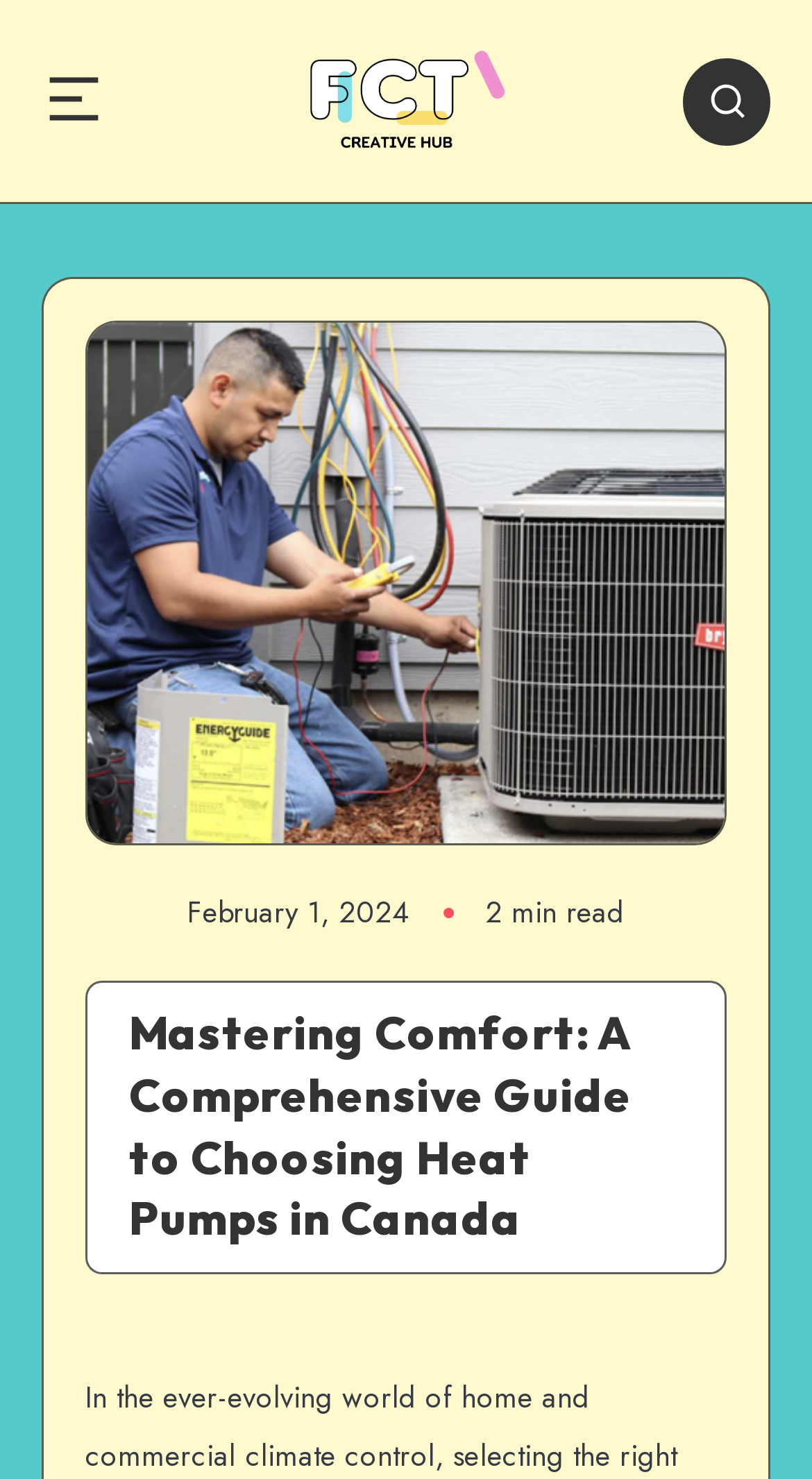What is the date of the article?
Based on the screenshot, provide a one-word or short-phrase response.

February 1, 2024